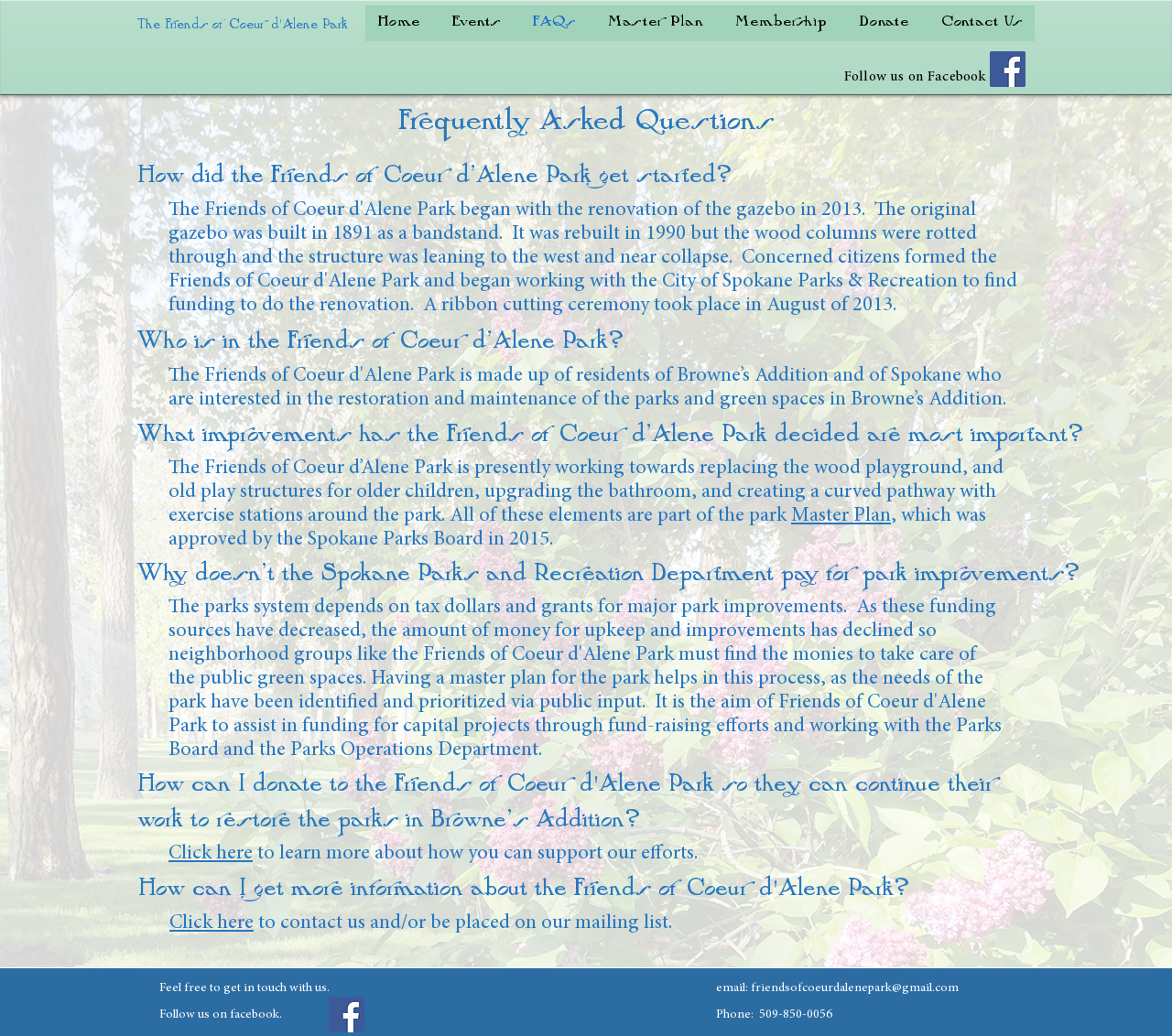What is the name of the organization?
Craft a detailed and extensive response to the question.

The name of the organization is mentioned in the heading 'The Friends of Coeur d'Alene Park' at the top of the webpage.